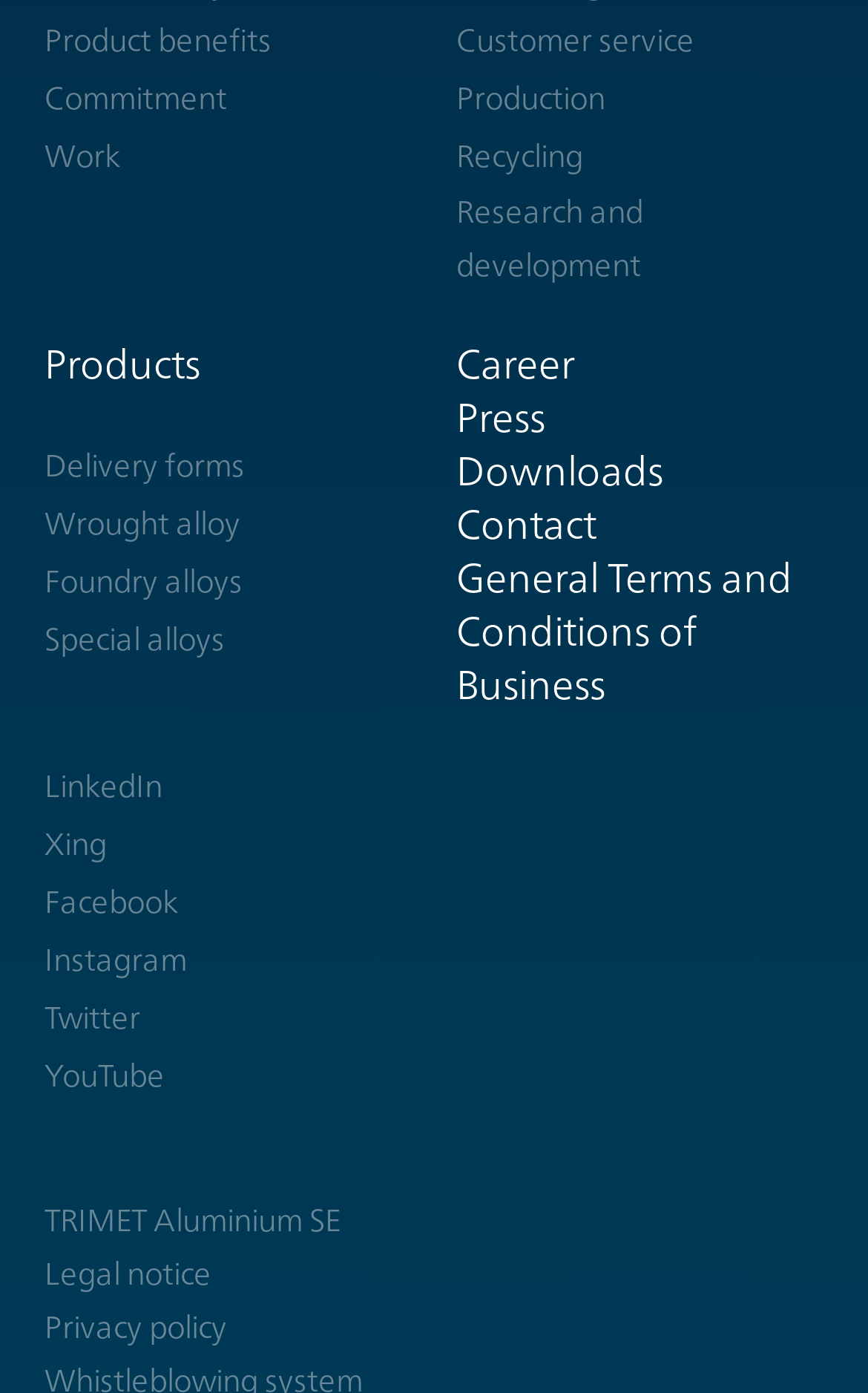Given the description: "Delivery forms", determine the bounding box coordinates of the UI element. The coordinates should be formatted as four float numbers between 0 and 1, [left, top, right, bottom].

[0.051, 0.315, 0.474, 0.353]